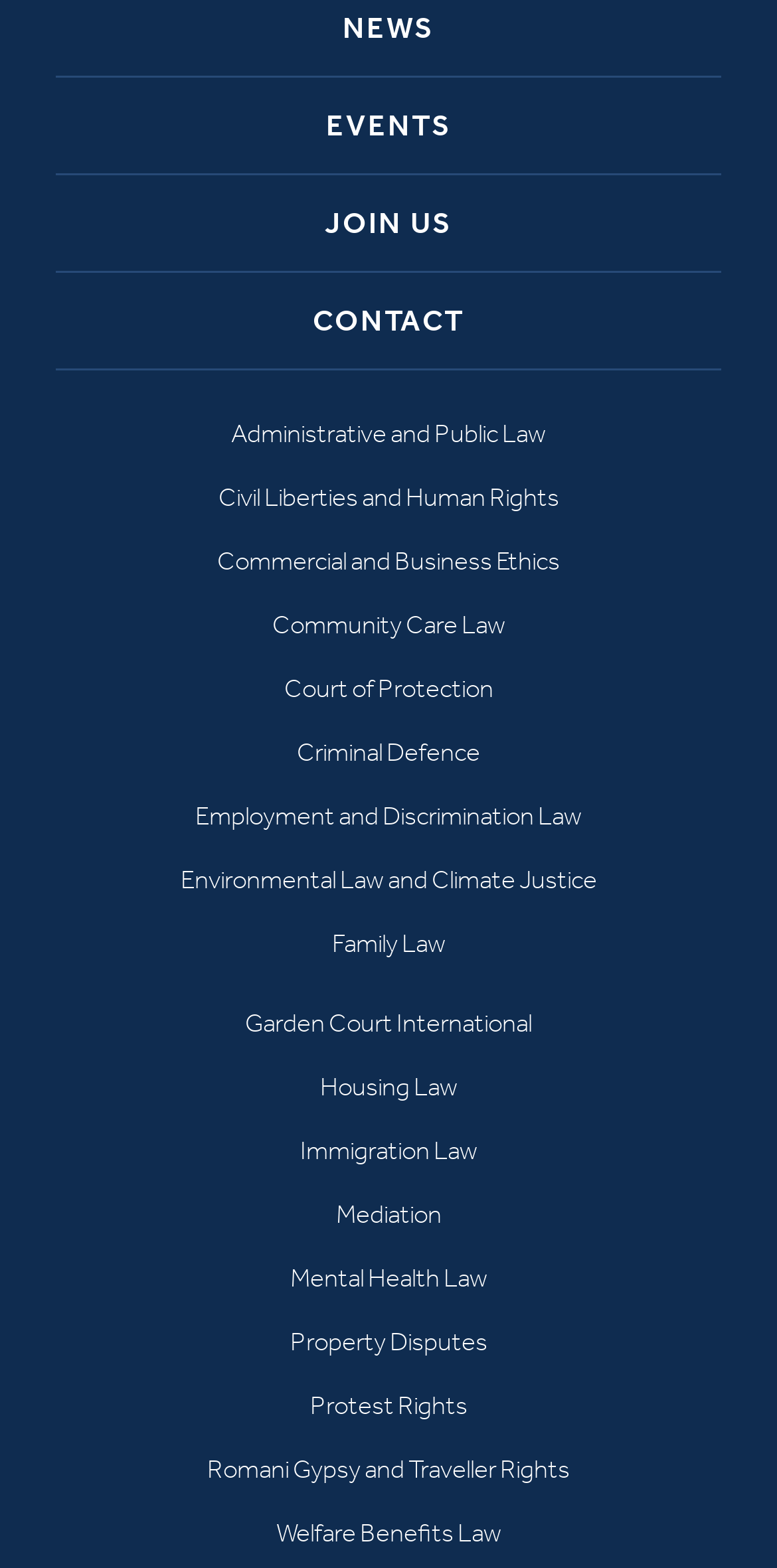Could you locate the bounding box coordinates for the section that should be clicked to accomplish this task: "Read Privacy Policy".

None